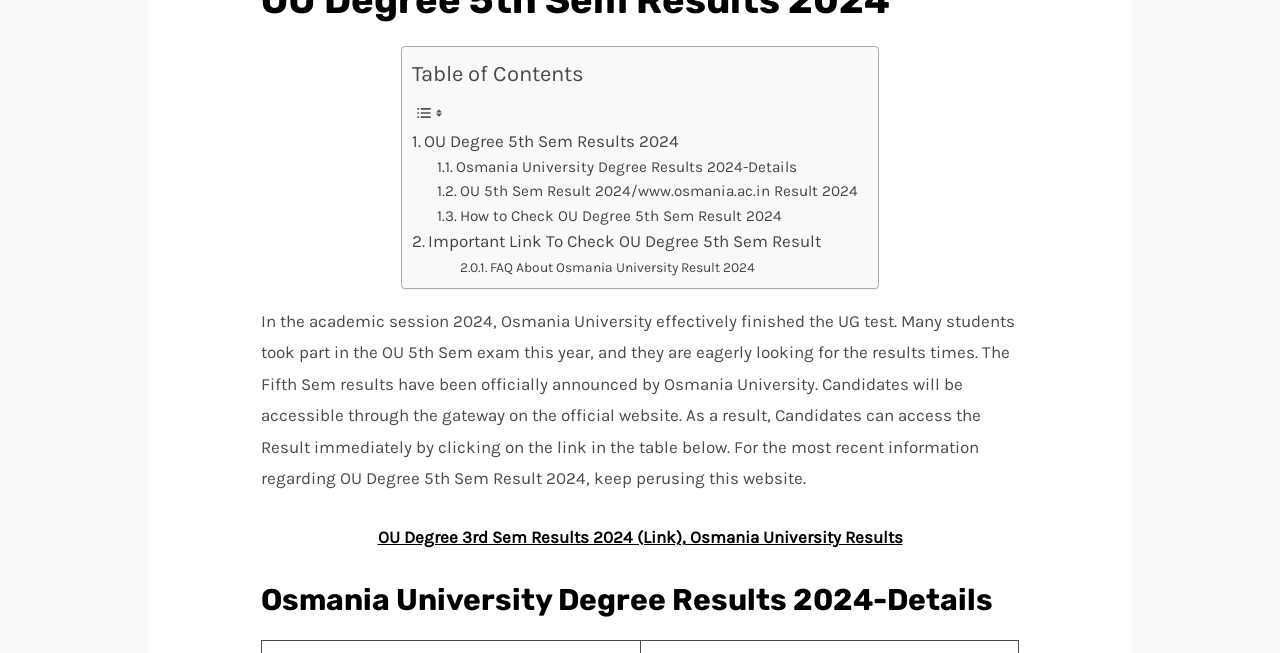What is the purpose of the webpage?
Please provide a comprehensive and detailed answer to the question.

The webpage appears to be dedicated to providing information and links related to Osmania University's degree results, specifically for the 5th semester, indicating that its primary purpose is to facilitate access to these results.